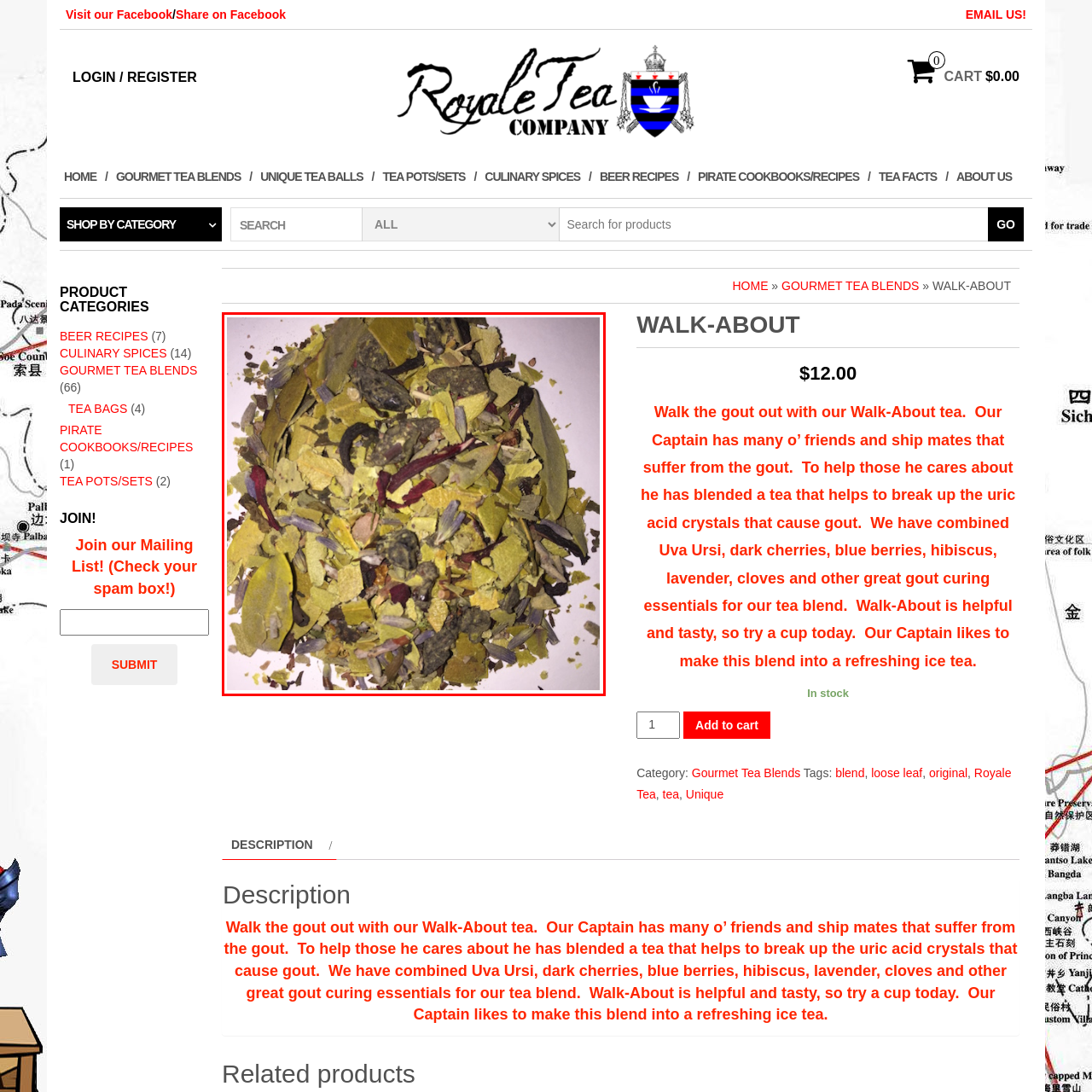Examine the image inside the red outline, How can the tea blend be served?
 Answer with a single word or phrase.

As an iced tea